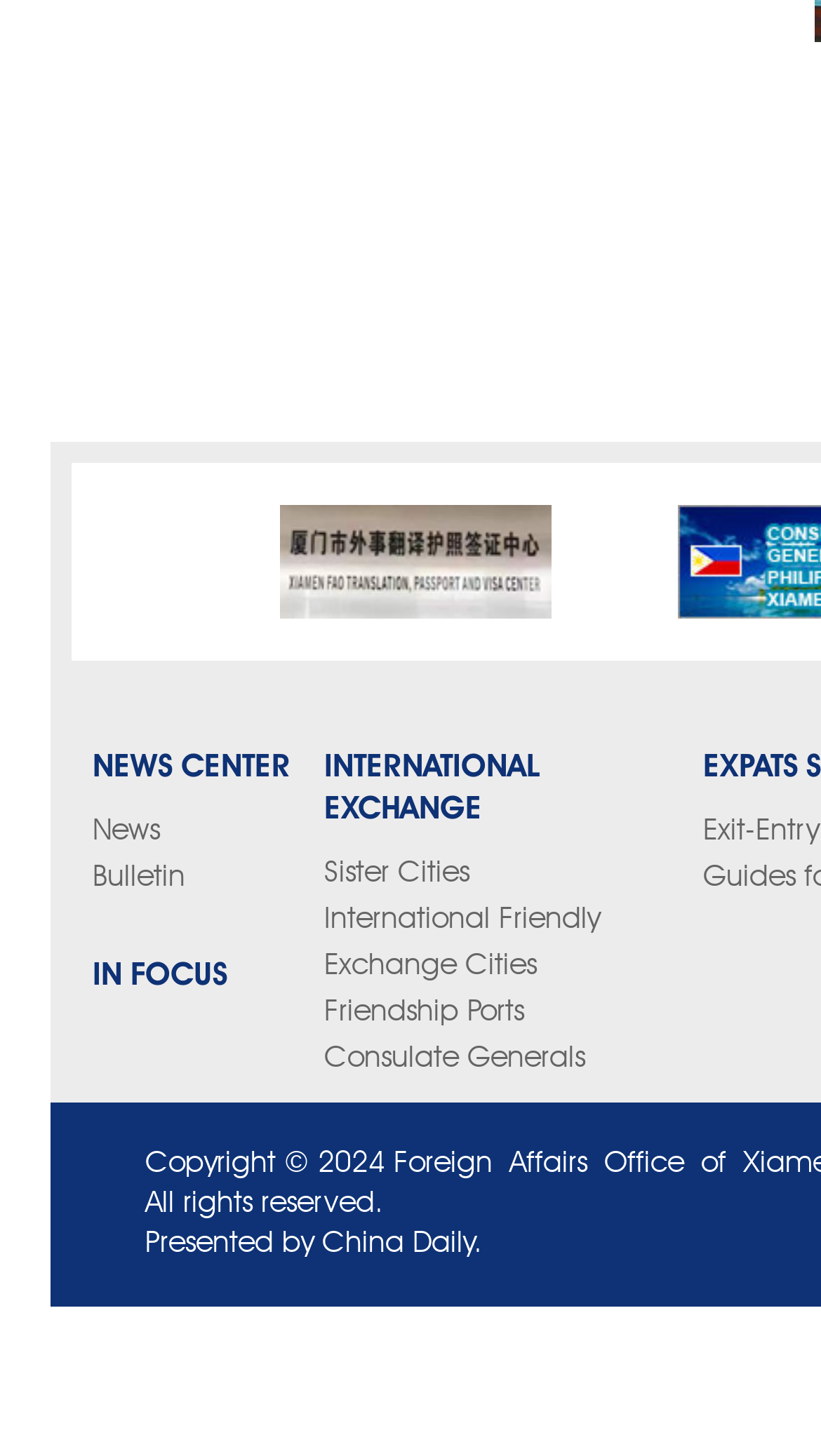Determine the bounding box coordinates of the target area to click to execute the following instruction: "Read about International Friendly Exchange Cities."

[0.395, 0.622, 0.731, 0.674]